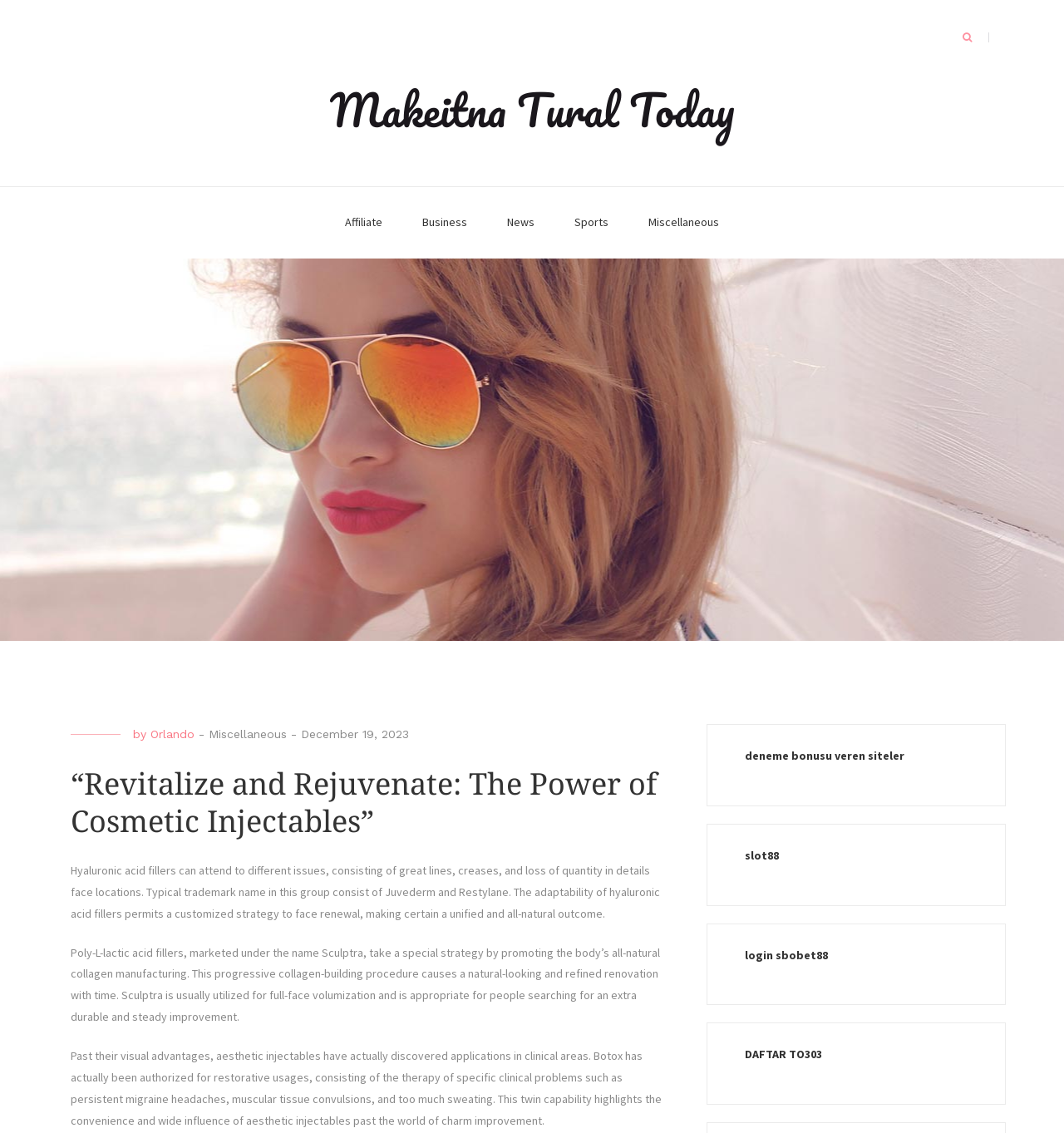Please identify the bounding box coordinates for the region that you need to click to follow this instruction: "Learn about hyaluronic acid fillers".

[0.066, 0.761, 0.62, 0.813]